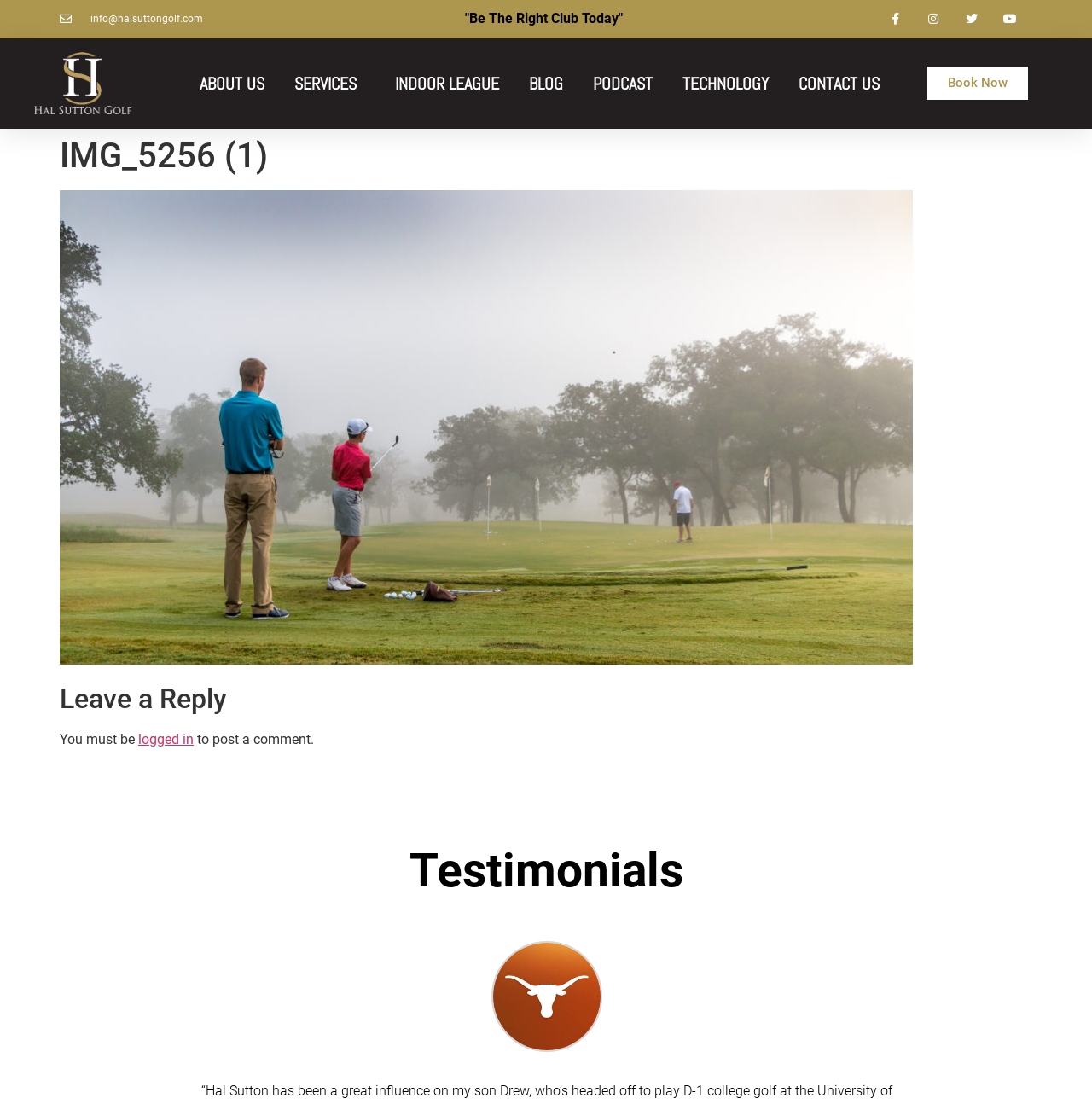Using the information from the screenshot, answer the following question thoroughly:
What is the title of the section below the header?

I found the title of the section by looking at the heading element with the text 'Be The Right Club Today' which is located below the header of the webpage.